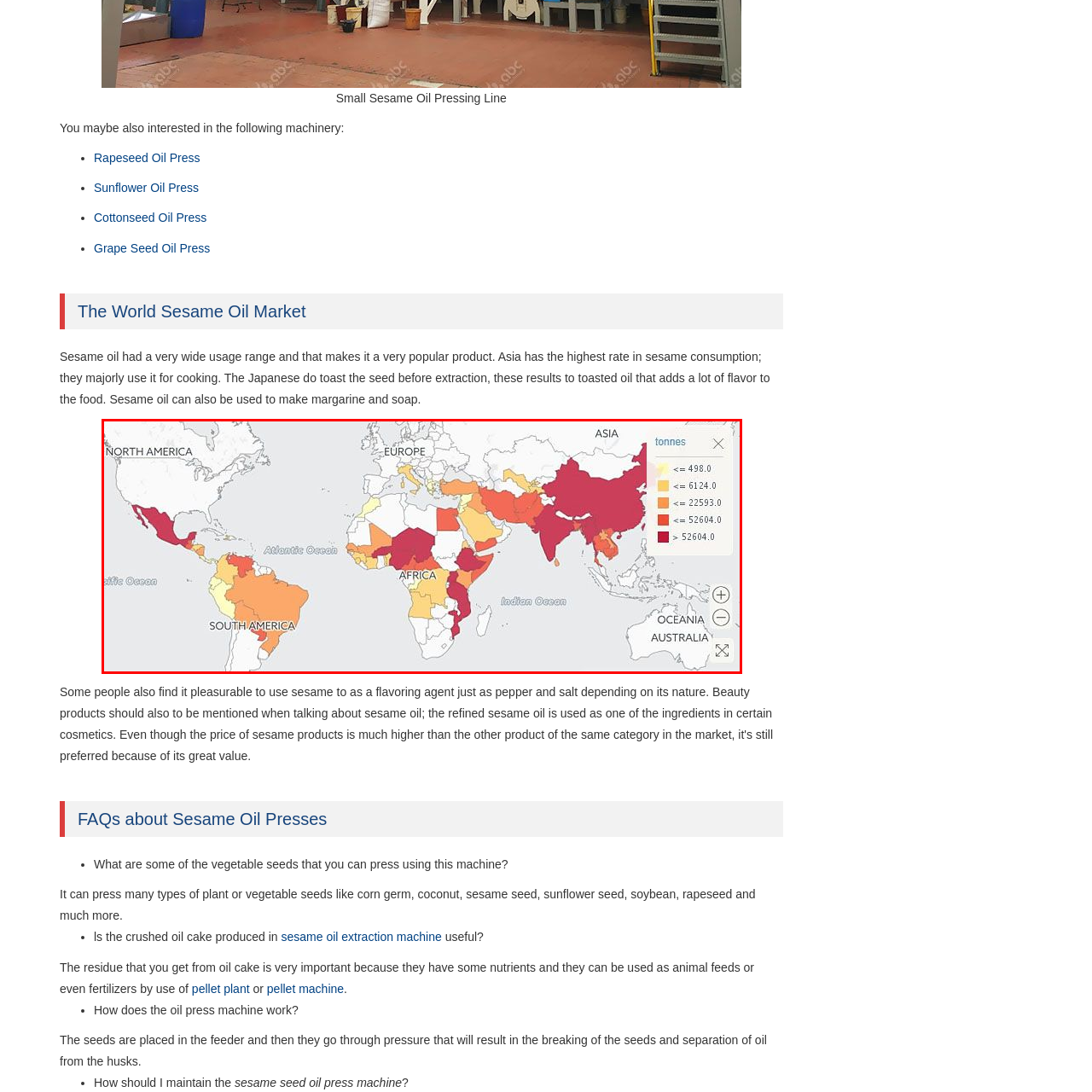Analyze and describe the image content within the red perimeter in detail.

The image depicts a world map illustrating the global distribution of sesame oil production, represented by varying shades of color that indicate tonnage levels. The color gradient ranges from light yellow for the lowest production areas (≤ 498.0 tonnes) to dark red, highlighting regions with the highest production levels (≥ 52604.0 tonnes). 

Key regions, such as parts of Asia, particularly India and China, are showcased in darker shades, signifying their prominence in sesame oil production. In contrast, areas in North America, parts of South America, and Europe display lighter colors, indicating minimal production. This visual representation emphasizes the significant cultural and economic role of sesame oil, especially in Asian cuisines, where it is a highly valued ingredient. The map serves as a powerful tool for understanding global trends in sesame oil markets and production dynamics.